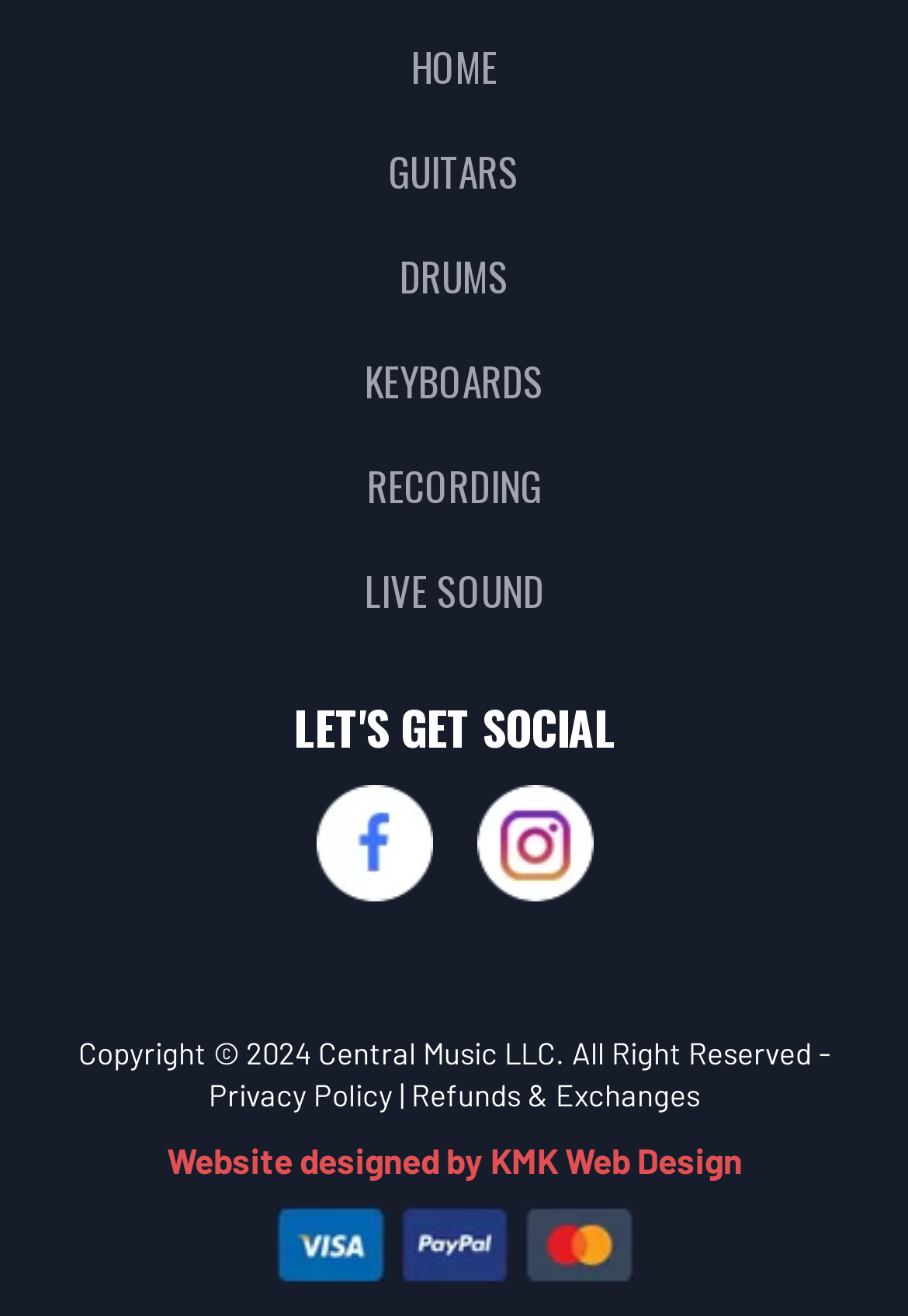Determine the bounding box coordinates of the section I need to click to execute the following instruction: "Check out facebook". Provide the coordinates as four float numbers between 0 and 1, i.e., [left, top, right, bottom].

[0.347, 0.649, 0.514, 0.694]